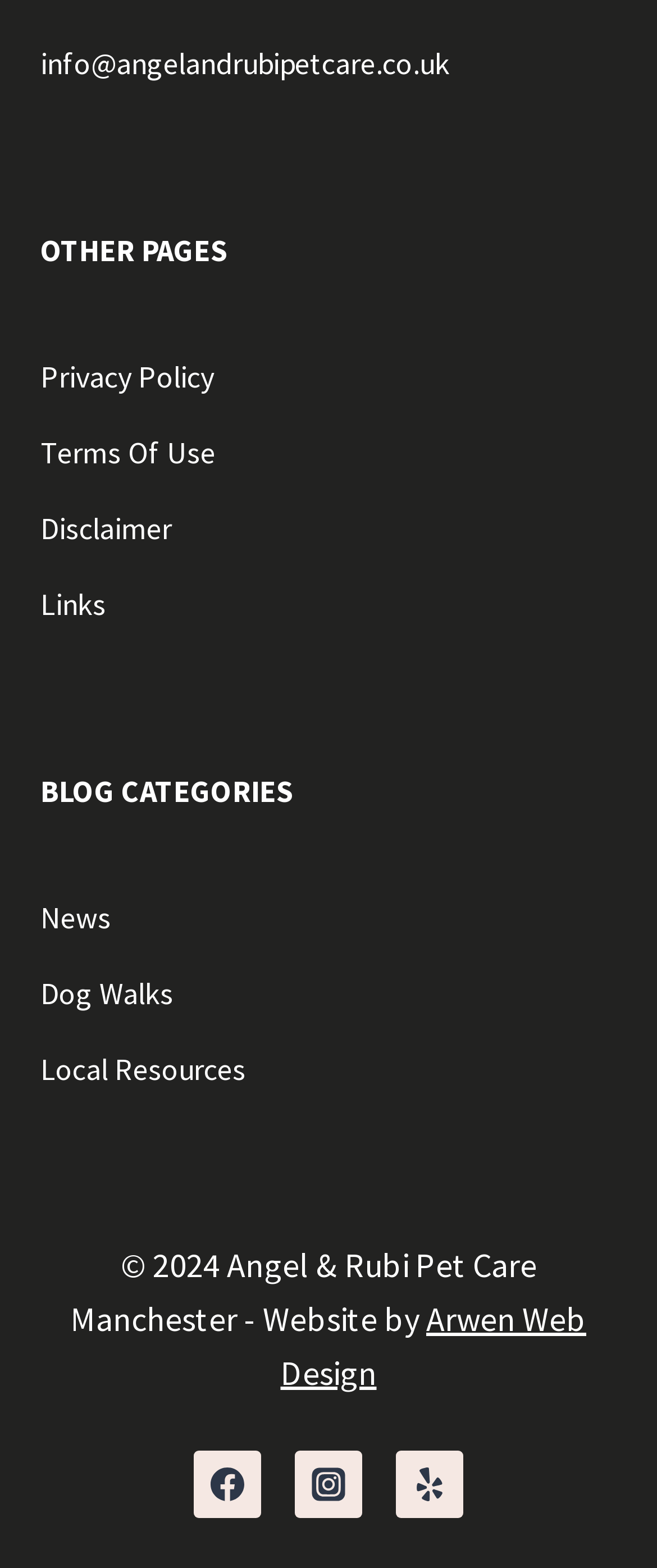Identify the coordinates of the bounding box for the element that must be clicked to accomplish the instruction: "View Privacy Policy".

[0.062, 0.228, 0.326, 0.252]